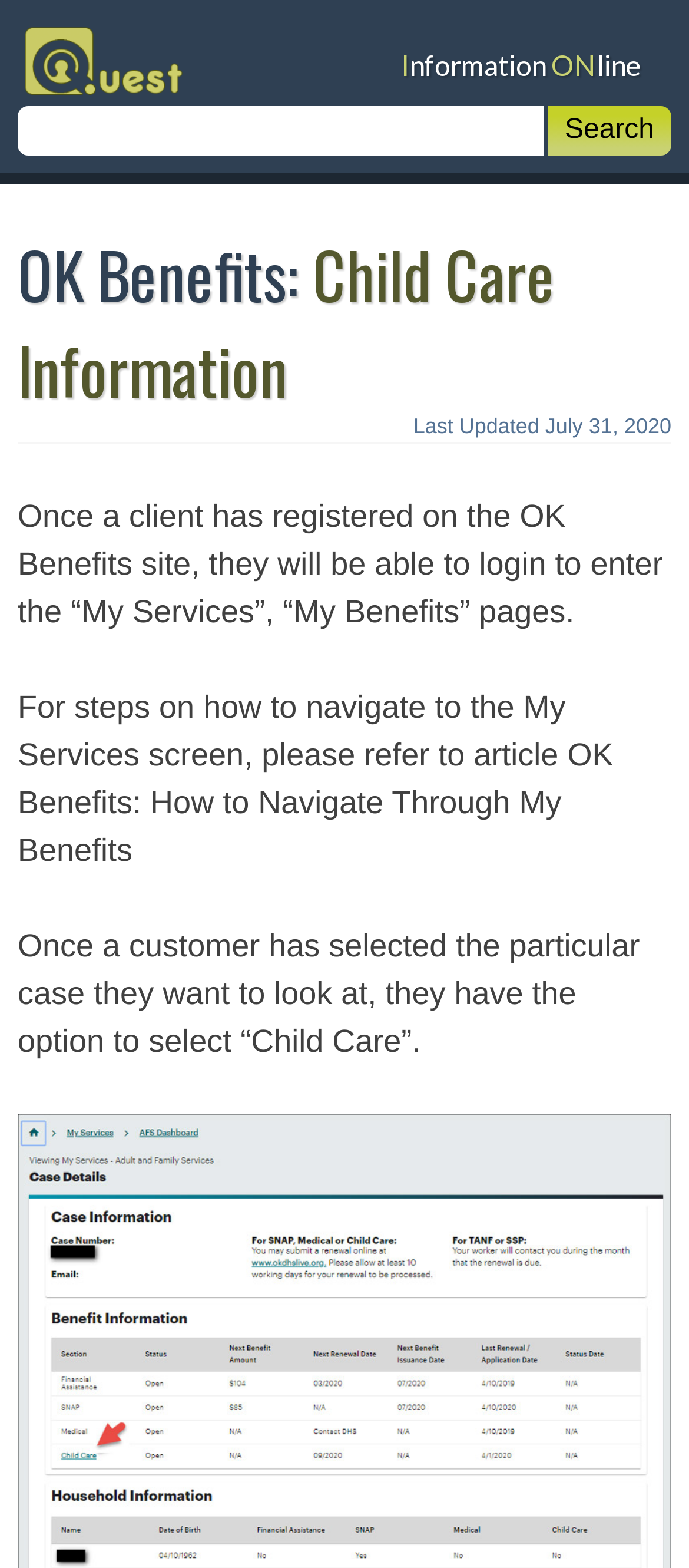Reply to the question below using a single word or brief phrase:
When was the webpage last updated?

July 31, 2020